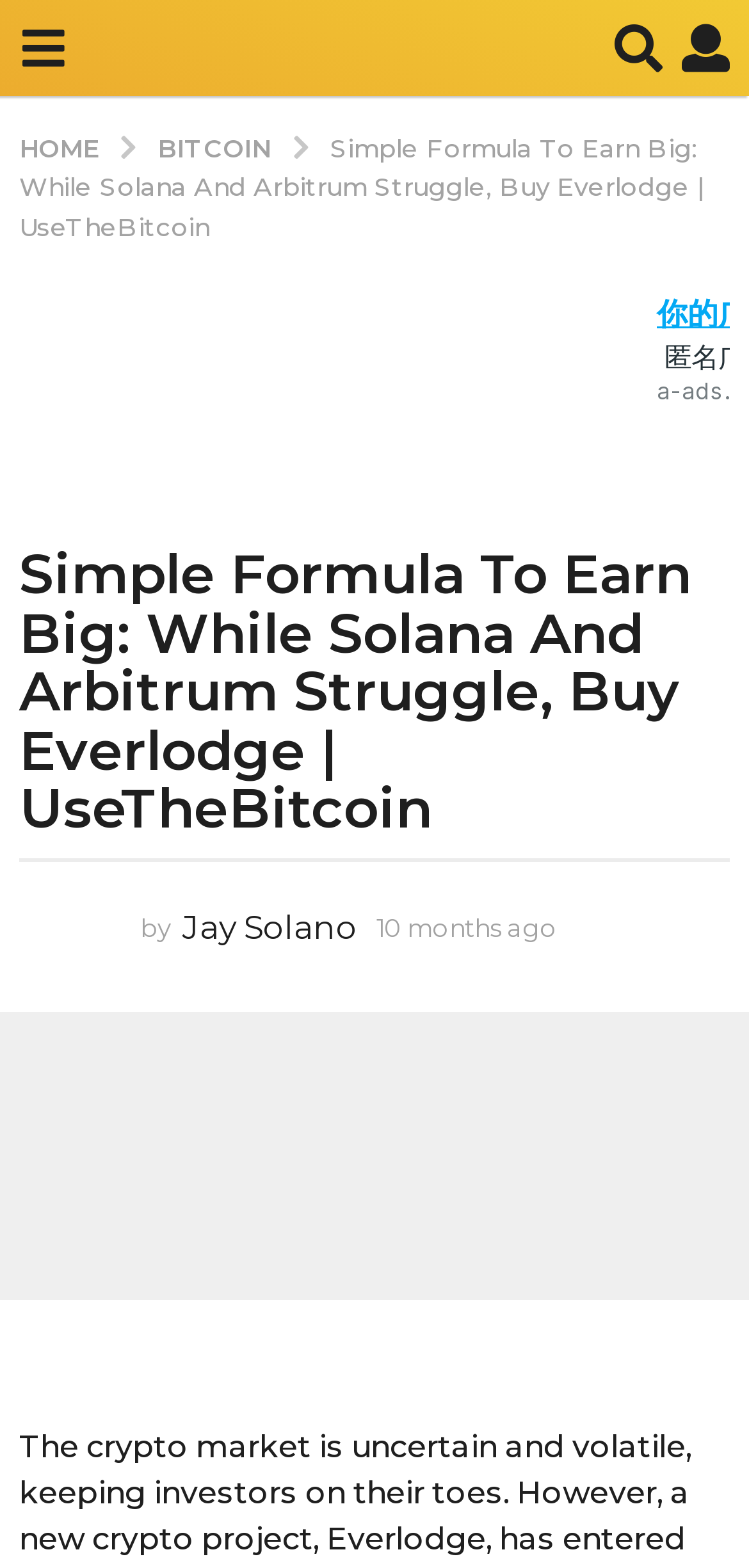Please specify the bounding box coordinates in the format (top-left x, top-left y, bottom-right x, bottom-right y), with all values as floating point numbers between 0 and 1. Identify the bounding box of the UI element described by: Bitcoin

[0.21, 0.083, 0.372, 0.102]